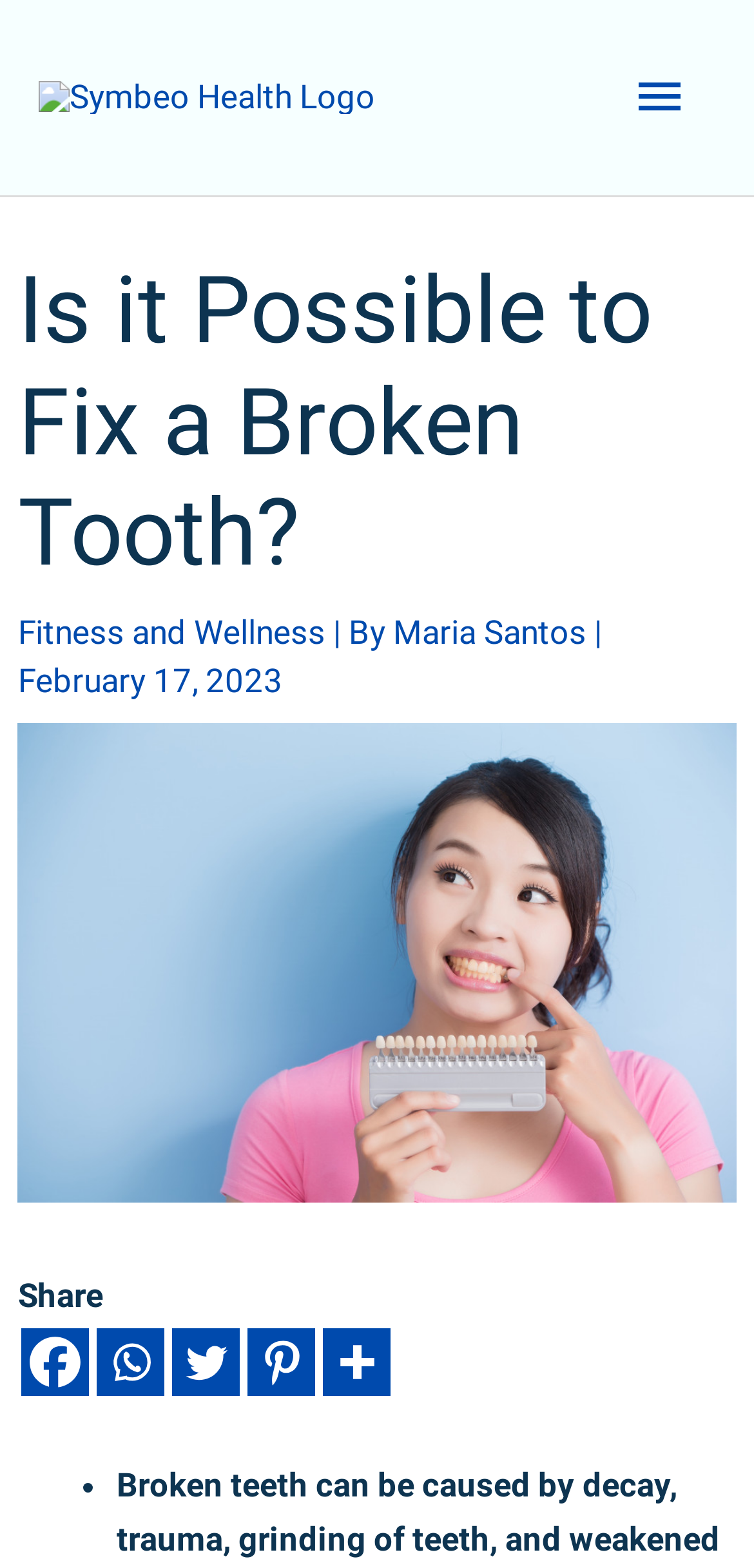Identify the bounding box coordinates of the region I need to click to complete this instruction: "Click the Symbeo Health Logo".

[0.051, 0.048, 0.497, 0.073]